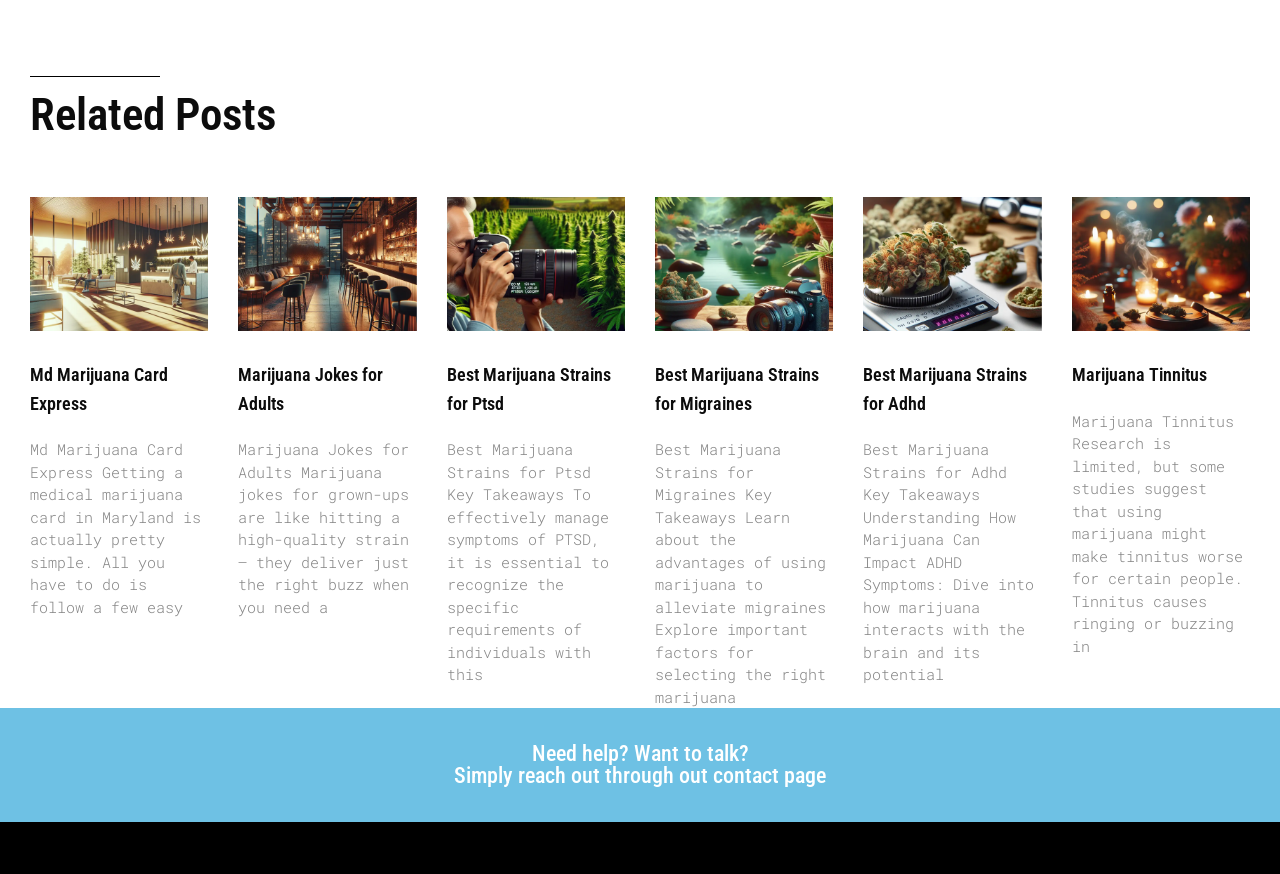Identify the bounding box coordinates for the UI element described by the following text: "parent_node: Marijuana Tinnitus". Provide the coordinates as four float numbers between 0 and 1, in the format [left, top, right, bottom].

[0.837, 0.225, 0.977, 0.378]